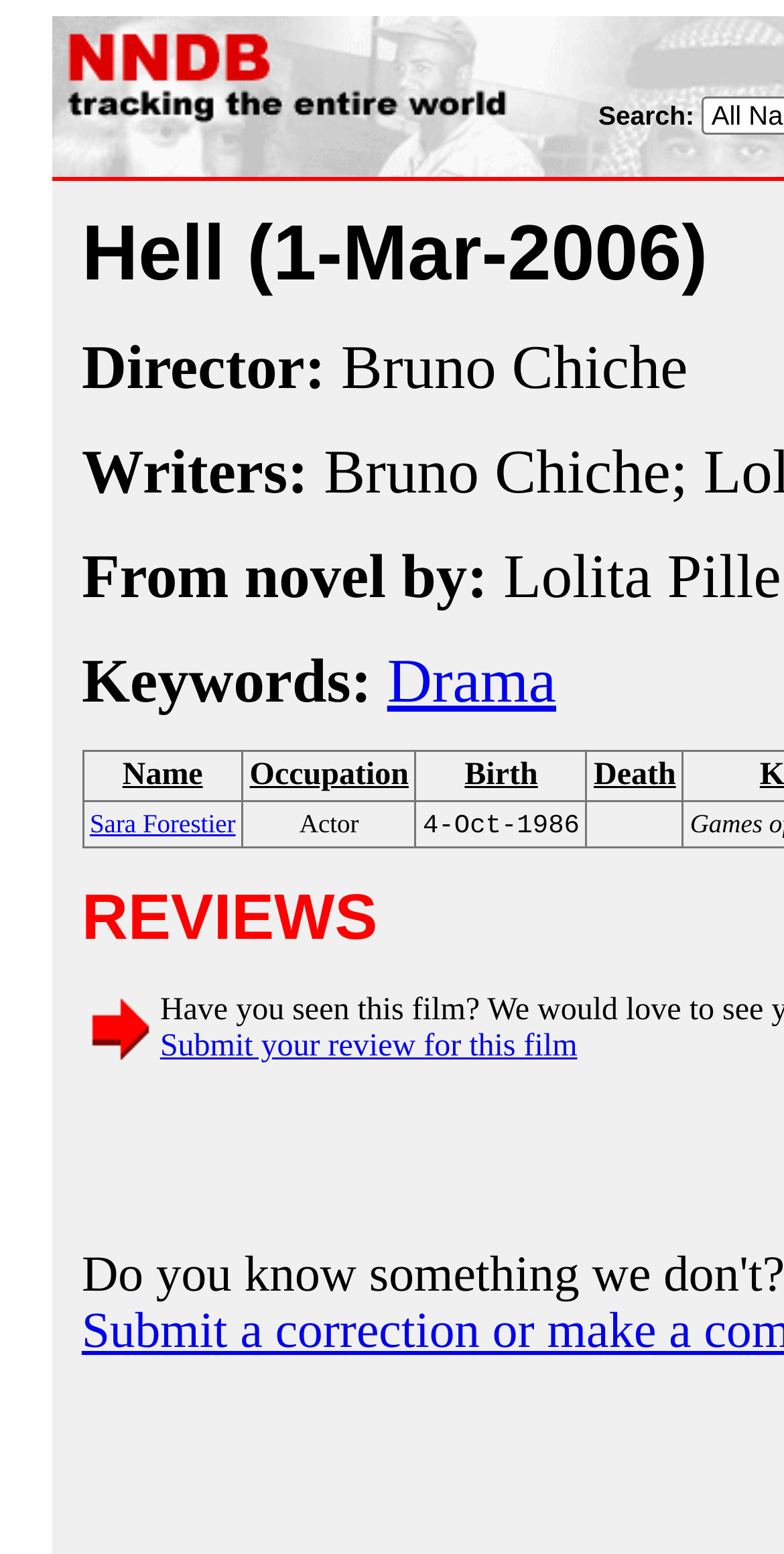Illustrate the webpage with a detailed description.

The webpage is about a film, with the title "Hell" at the top. On the top-left, there is a table cell containing a link to "NNDB" with an accompanying image. Below this, there is a table with column headers "Name", "Occupation", "Birth", and "Death". The table has one row with a link to "Sara Forestier" under the "Name" column, "Actor" under the "Occupation" column, "4-Oct-1986" under the "Birth" column, and an empty cell under the "Death" column.

To the right of the table, there is a section with the title "REVIEWS". Below this title, there is an image and a link to "Submit your review for this film". There is also a link to "Drama" above the table, which may be a genre or category for the film. Overall, the webpage appears to be a profile or information page for a film, with links to related resources and a section for user reviews.